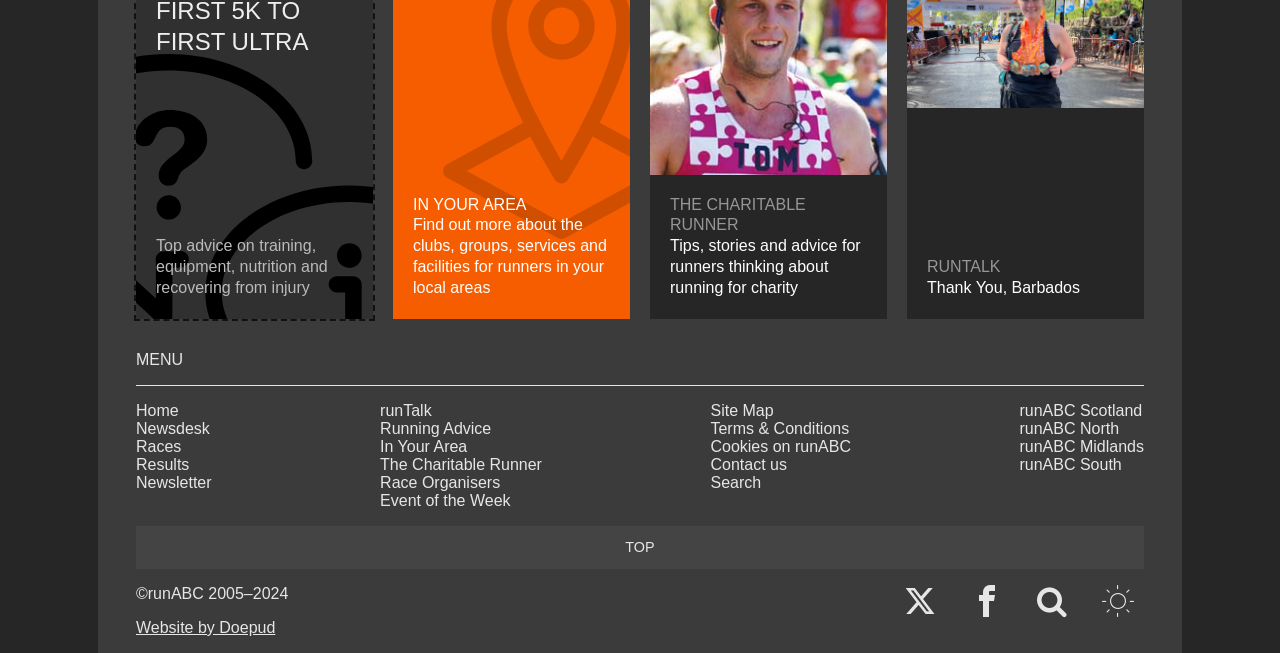Identify the bounding box coordinates of the clickable region required to complete the instruction: "go to home page". The coordinates should be given as four float numbers within the range of 0 and 1, i.e., [left, top, right, bottom].

[0.106, 0.615, 0.14, 0.641]